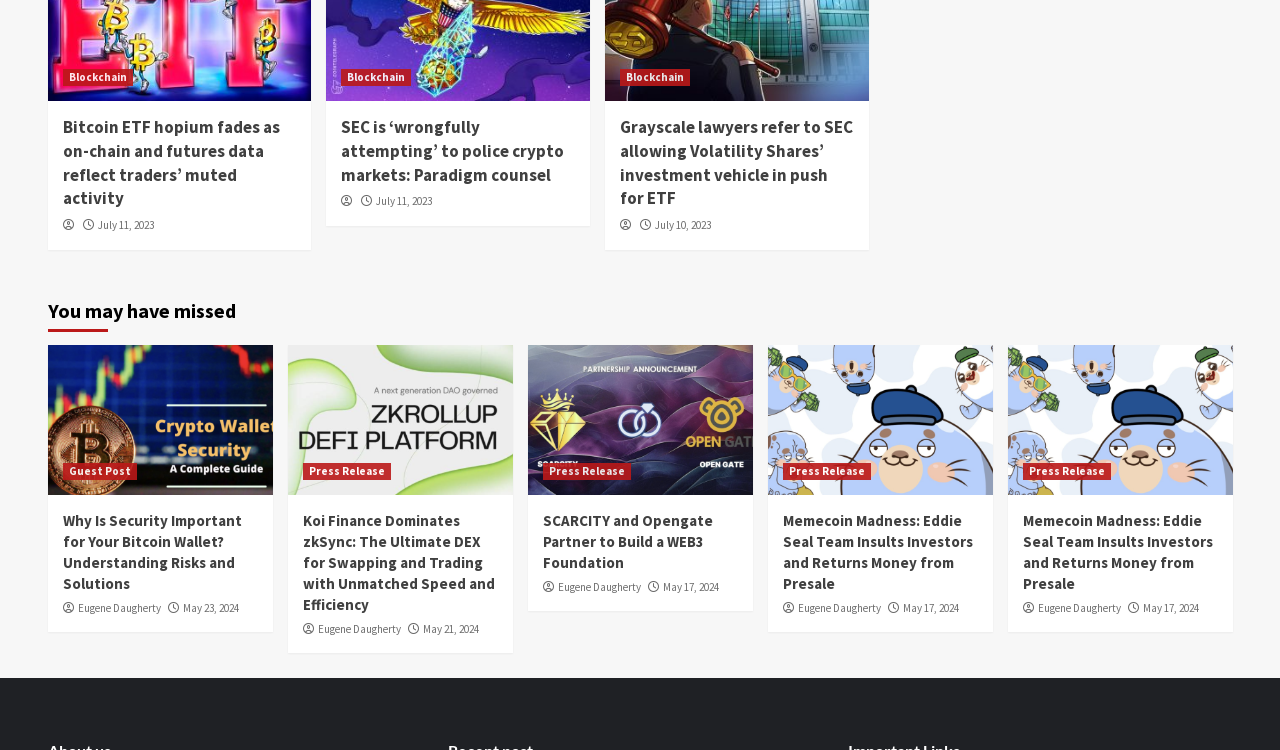Find the bounding box coordinates for the UI element that matches this description: "Blockchain".

[0.485, 0.092, 0.539, 0.115]